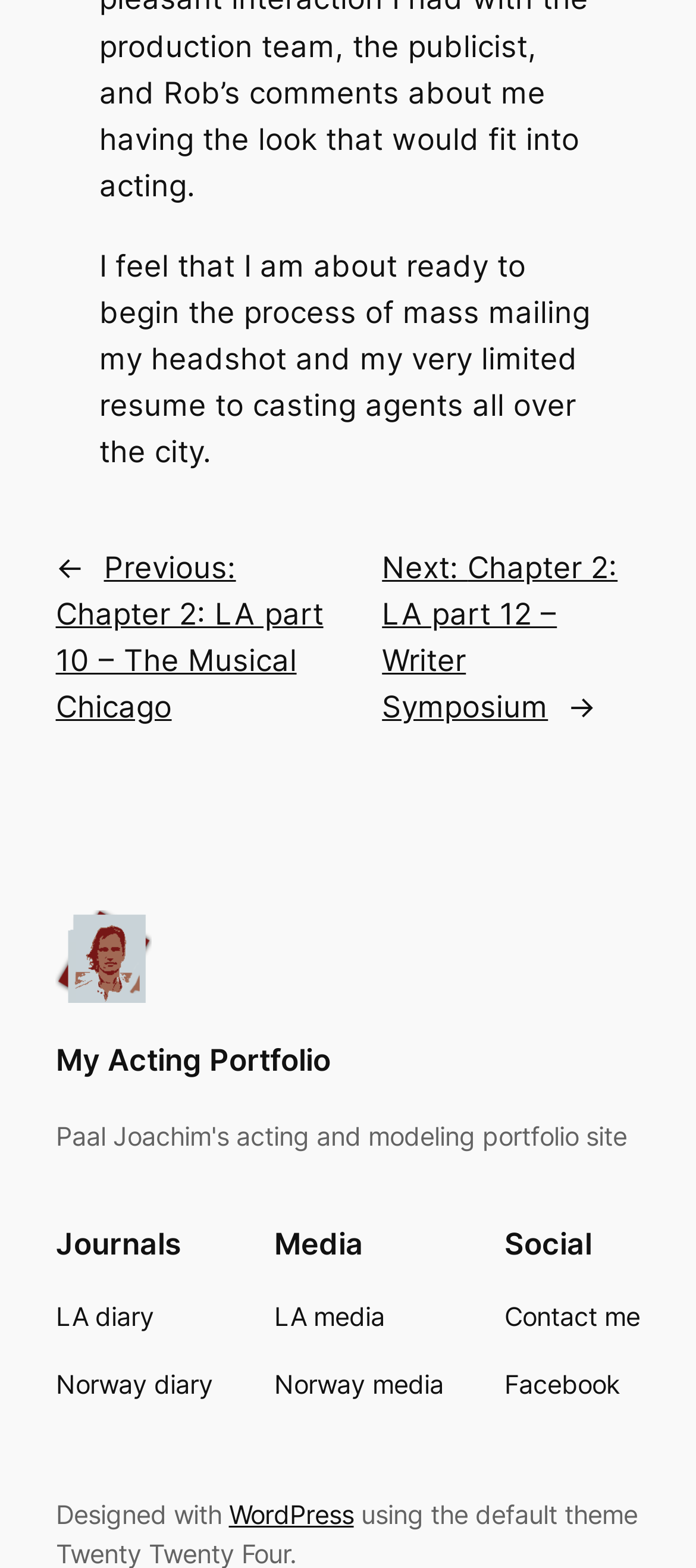Look at the image and write a detailed answer to the question: 
What platform is the website built on?

The website is built on WordPress, as indicated by the link element with the text 'WordPress' in the footer section, which suggests that the website is designed using WordPress.